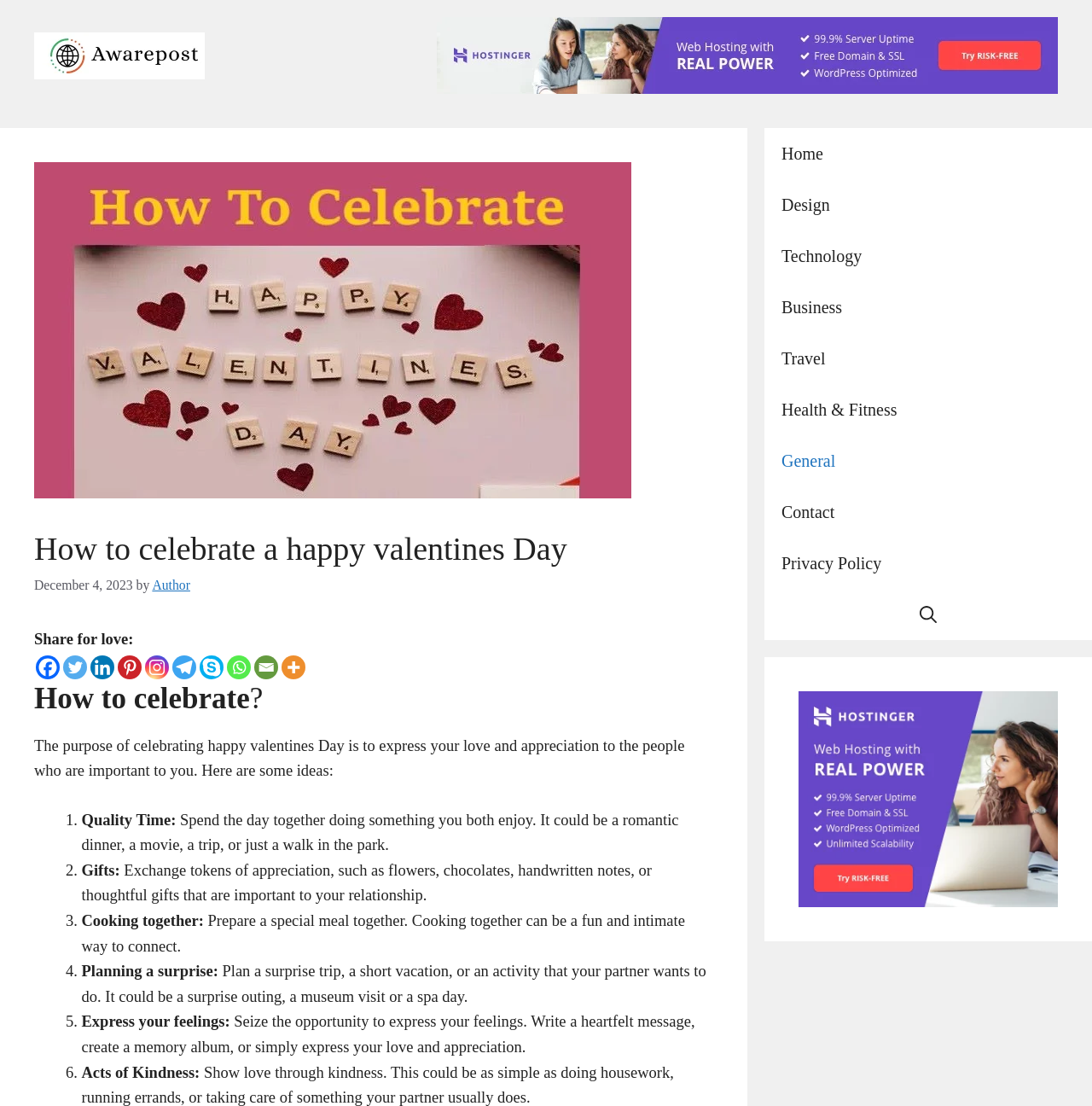Can you give a detailed response to the following question using the information from the image? What is the author of the article?

The author of the article can be found by looking at the section below the heading 'How to celebrate a happy valentines Day'. There is a link 'Author' next to the text 'by', which indicates the author of the article.